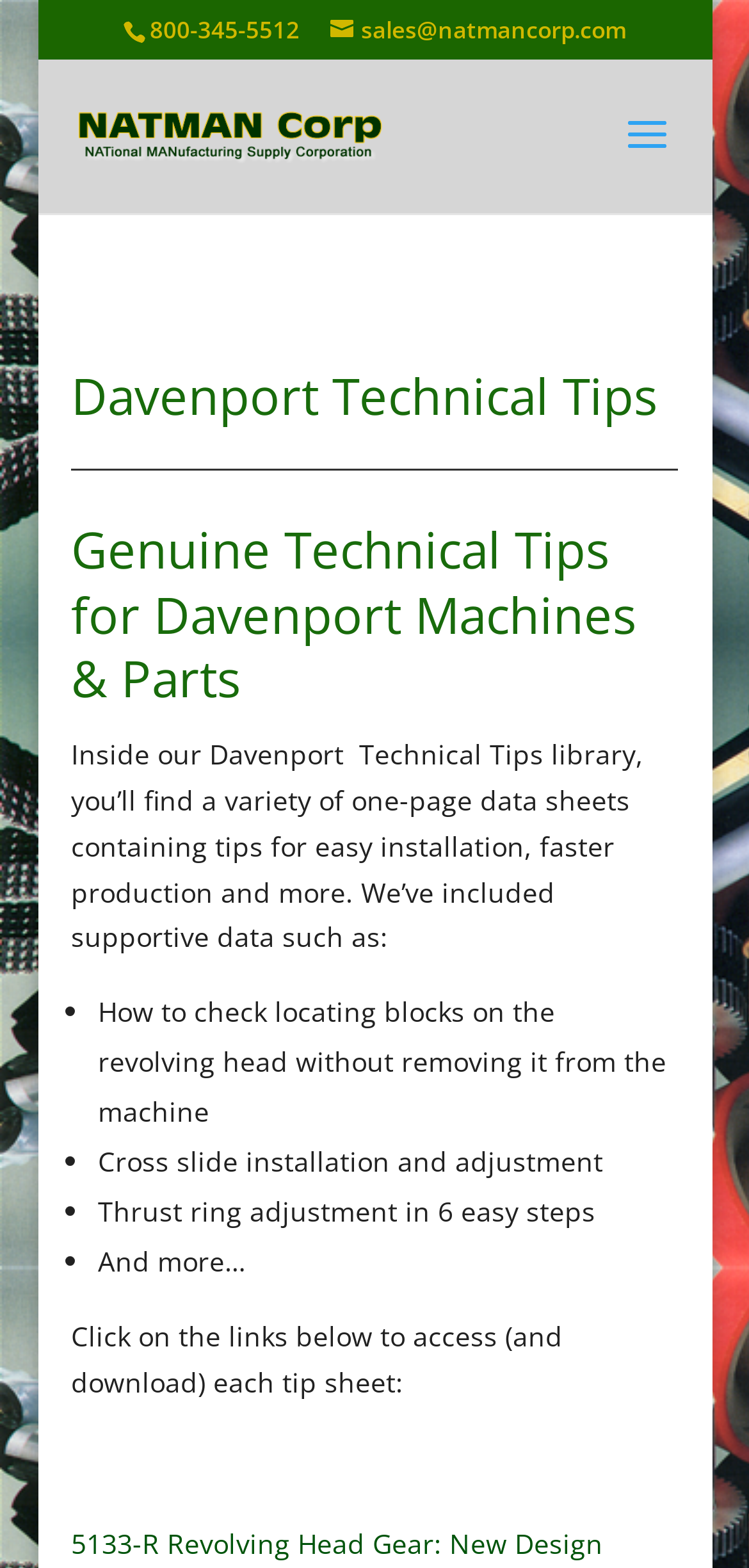Give an extensive and precise description of the webpage.

The webpage is about Davenport Technical Tips, a library of one-page data sheets containing tips for easy installation and faster production. At the top, there is a phone number "800-345-5512" and an email address "sales@natmancorp.com" on the left and right sides, respectively. Below them, there is a logo of "Davenport Replacement Parts - Natman Corp" with a link to the company's website.

The main content of the webpage is divided into sections. The first section has a heading "Davenport Technical Tips" followed by a subheading "Genuine Technical Tips for Davenport Machines & Parts". Below the subheading, there is a paragraph explaining the content of the technical tips library.

The next section is a list of technical tips, each represented by a bullet point. The list includes tips such as "How to check locating blocks on the revolving head without removing it from the machine", "Cross slide installation and adjustment", "Thrust ring adjustment in 6 easy steps", and more. Each list item has a brief description of the technical tip.

Finally, there is a section that invites users to access and download the tip sheets by clicking on the links below. The first link is "5133-R Revolving Head Gear: New Design".